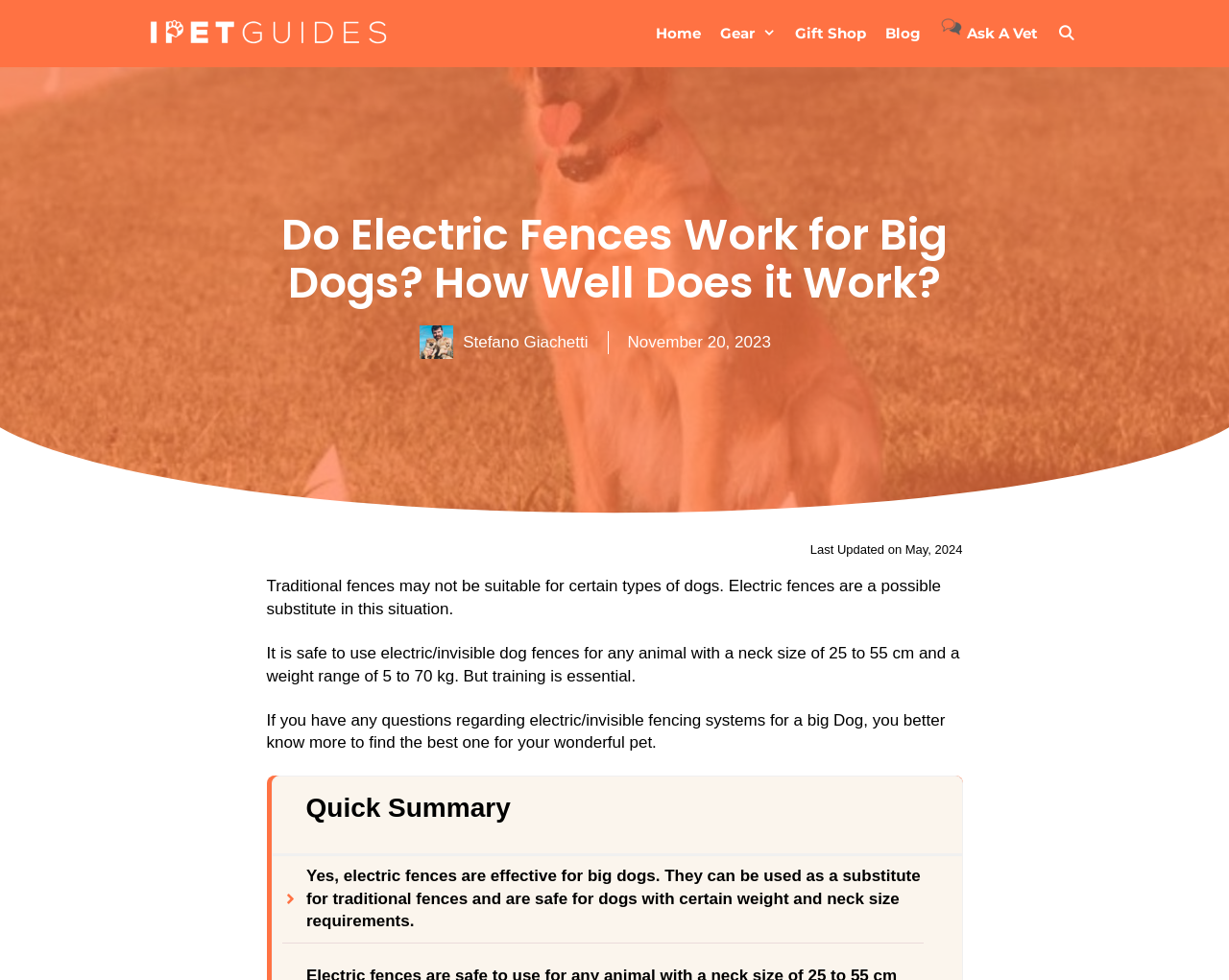Please determine the bounding box of the UI element that matches this description: alt="IPet Guides". The coordinates should be given as (top-left x, top-left y, bottom-right x, bottom-right y), with all values between 0 and 1.

[0.117, 0.024, 0.324, 0.043]